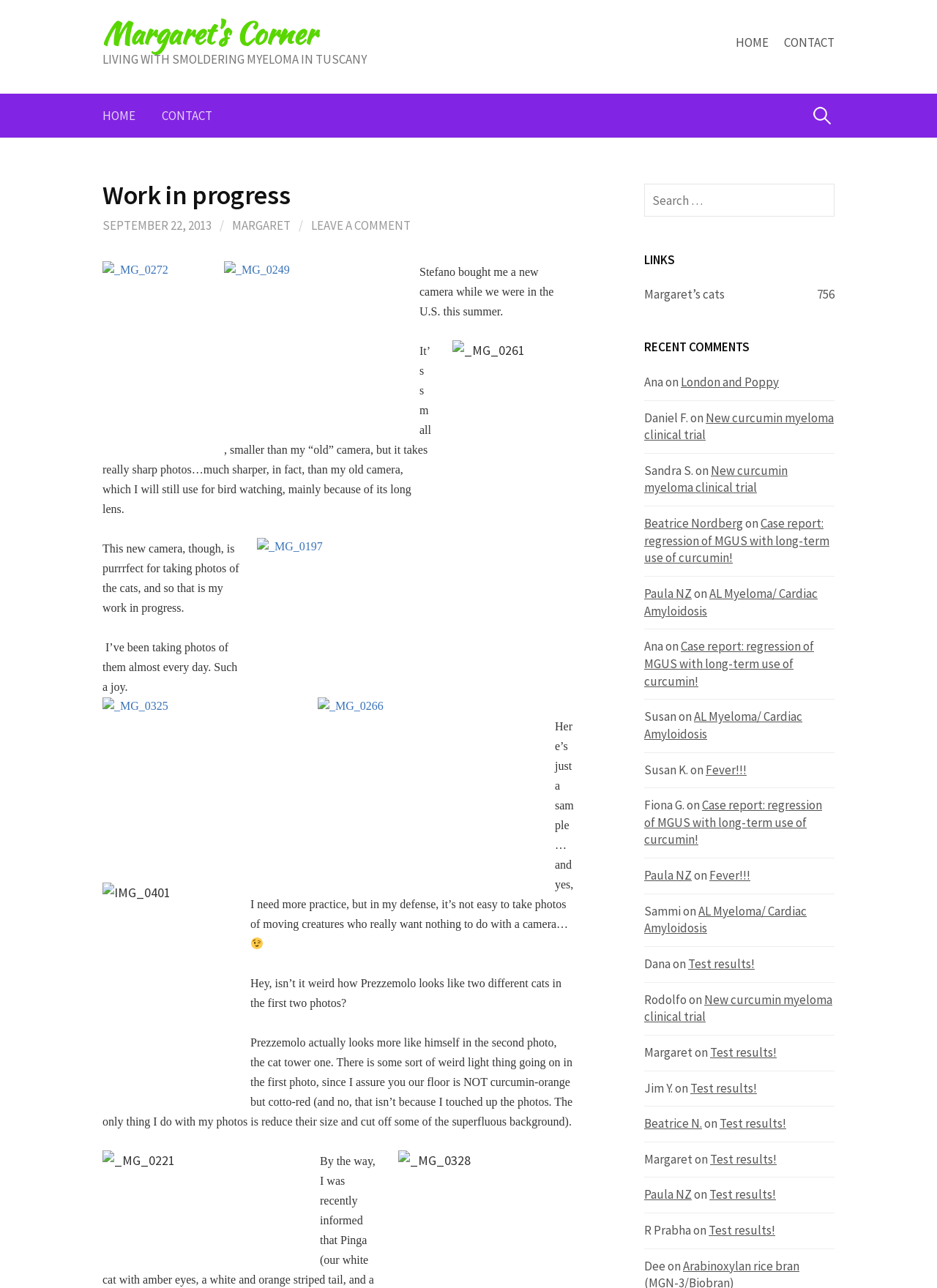What is the subject of the blog post?
Using the screenshot, give a one-word or short phrase answer.

cats